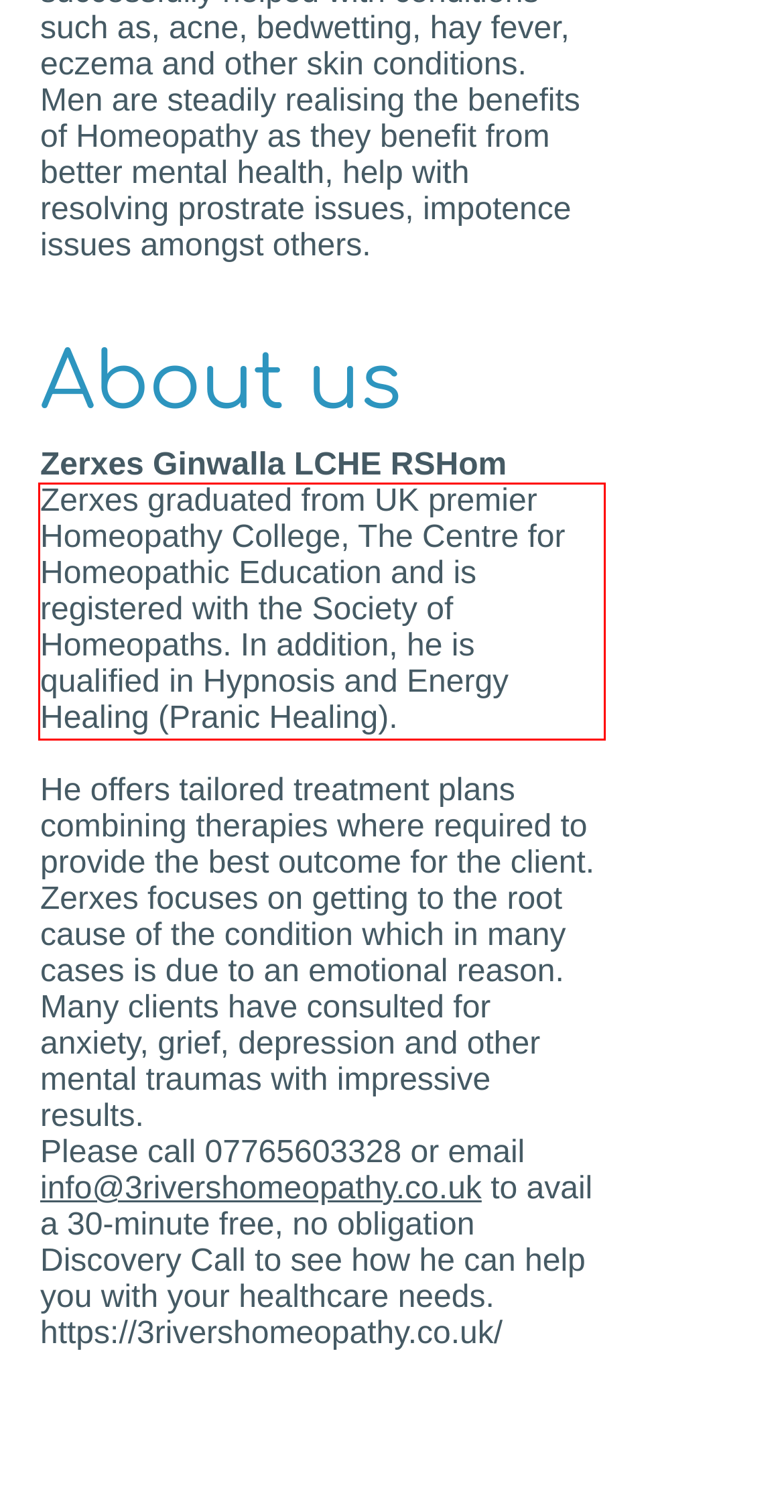Please examine the webpage screenshot containing a red bounding box and use OCR to recognize and output the text inside the red bounding box.

Zerxes graduated from UK premier Homeopathy College, The Centre for Homeopathic Education and is registered with the Society of Homeopaths. In addition, he is qualified in Hypnosis and Energy Healing (Pranic Healing).